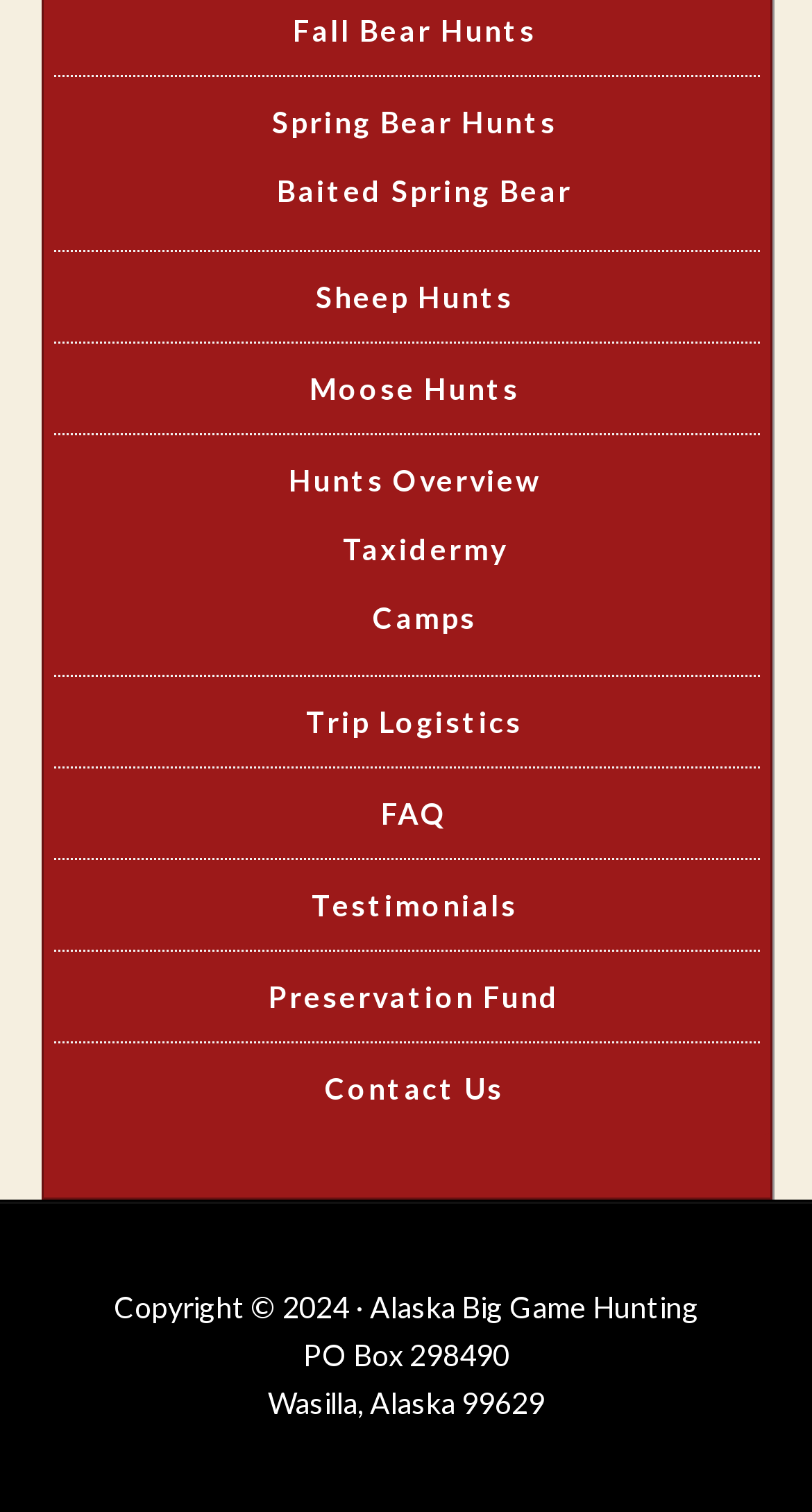What is the address of the hunting company?
Refer to the screenshot and answer in one word or phrase.

PO Box 298490, Wasilla, Alaska 99629